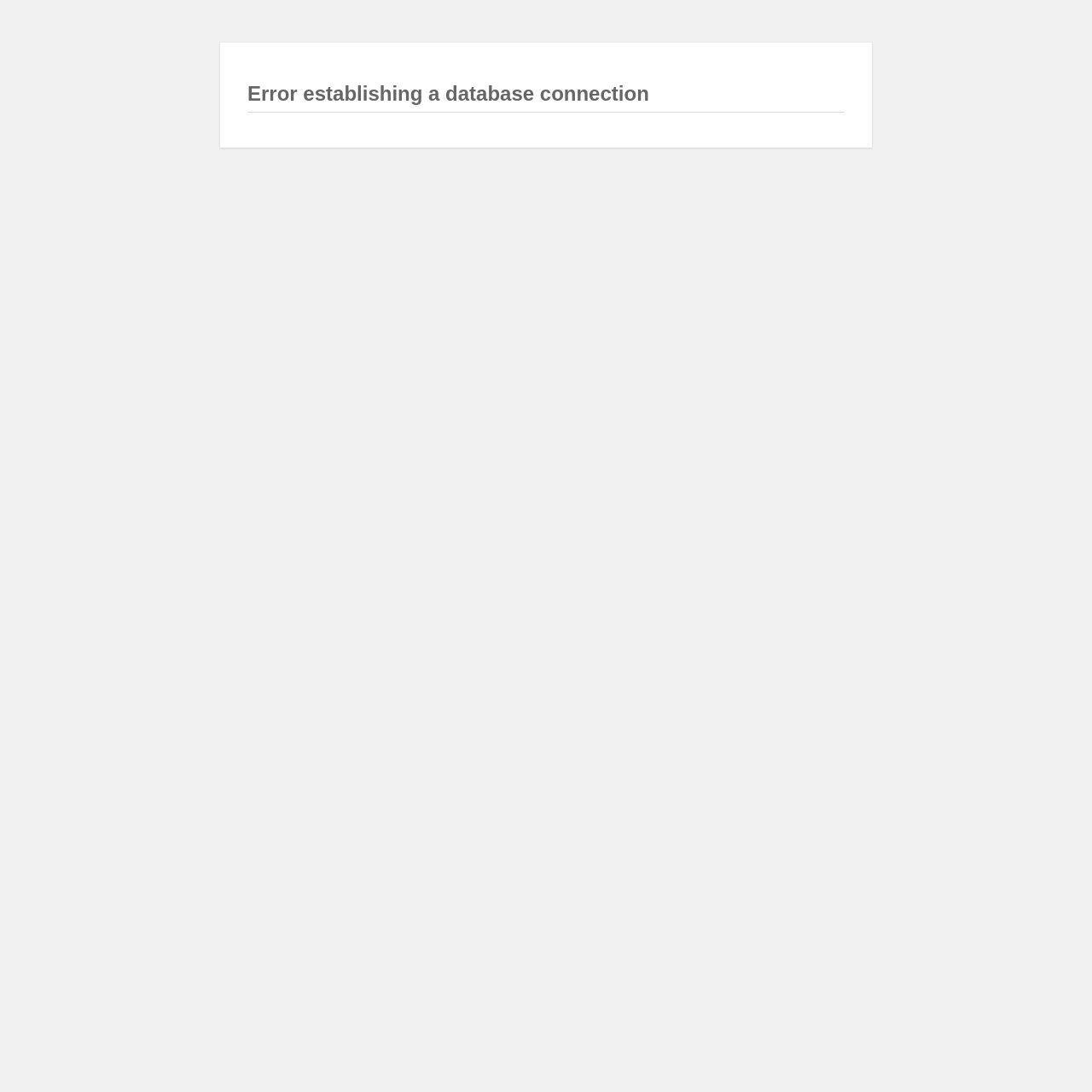Generate the text content of the main heading of the webpage.

Error establishing a database connection